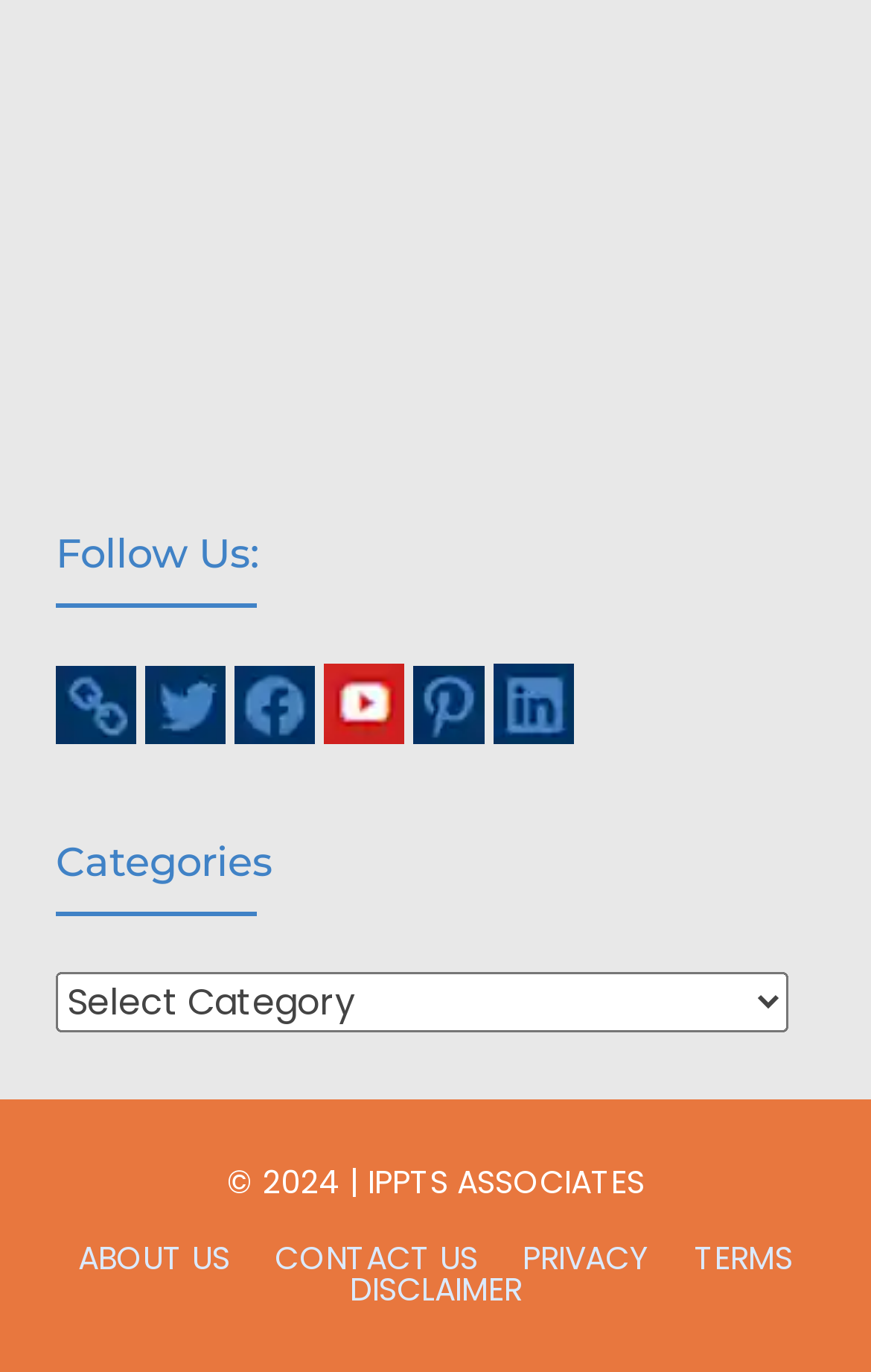How many social media icons are there?
Provide a concise answer using a single word or phrase based on the image.

5